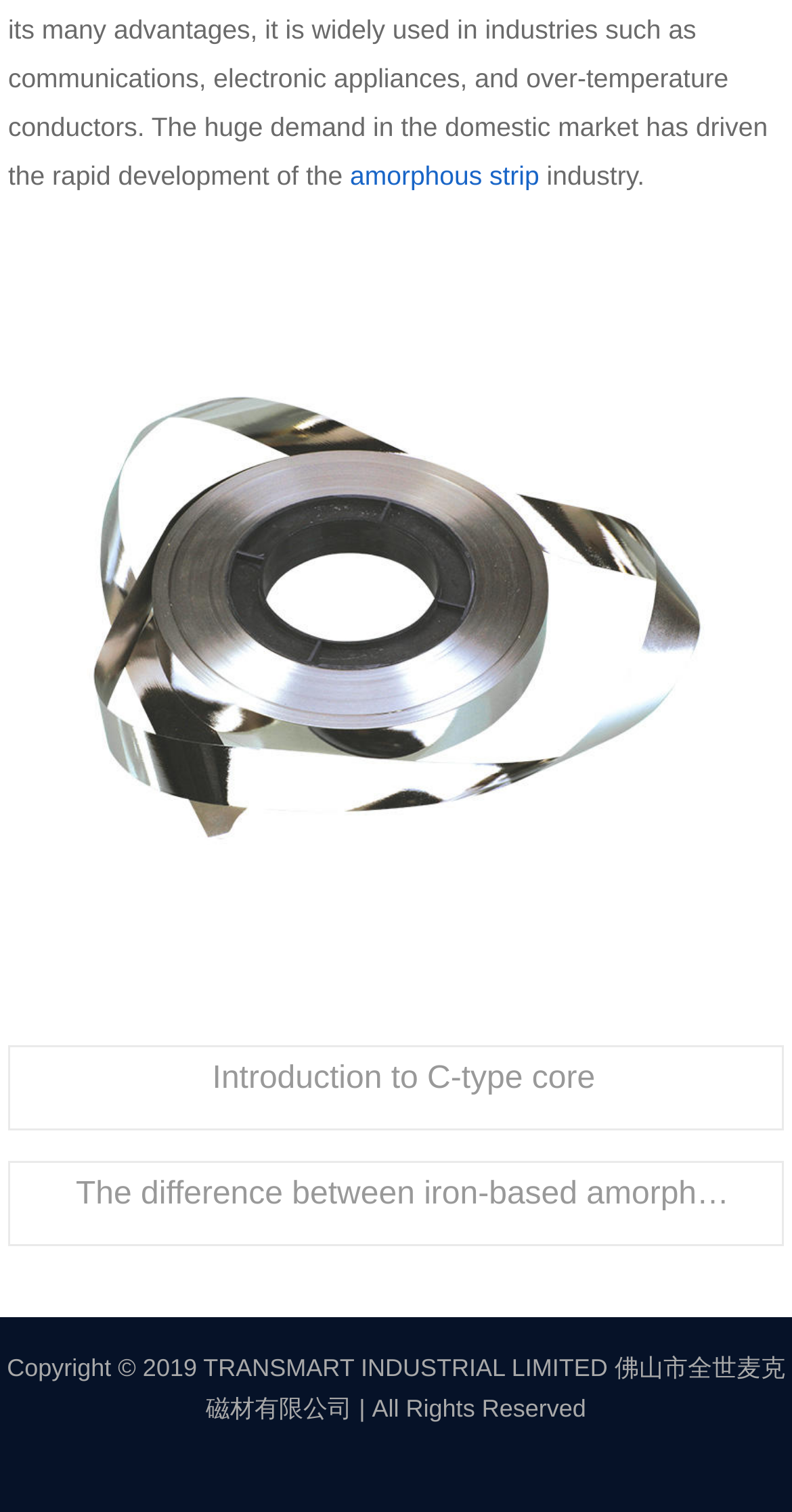Extract the bounding box coordinates for the UI element described by the text: "terms". The coordinates should be in the form of [left, top, right, bottom] with values between 0 and 1.

None